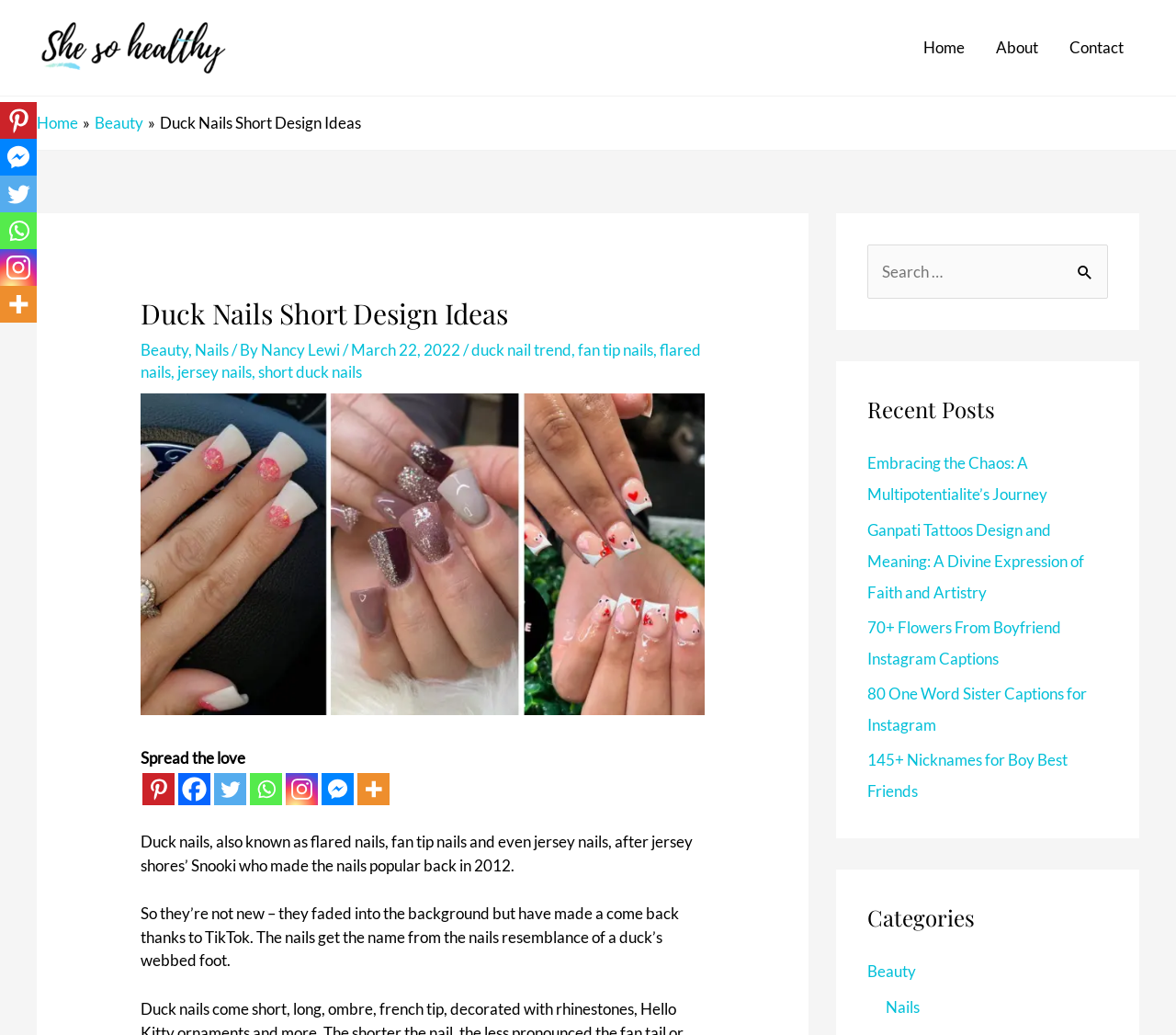Please determine the bounding box coordinates of the element to click in order to execute the following instruction: "View the 'Beauty' category". The coordinates should be four float numbers between 0 and 1, specified as [left, top, right, bottom].

[0.738, 0.929, 0.779, 0.948]